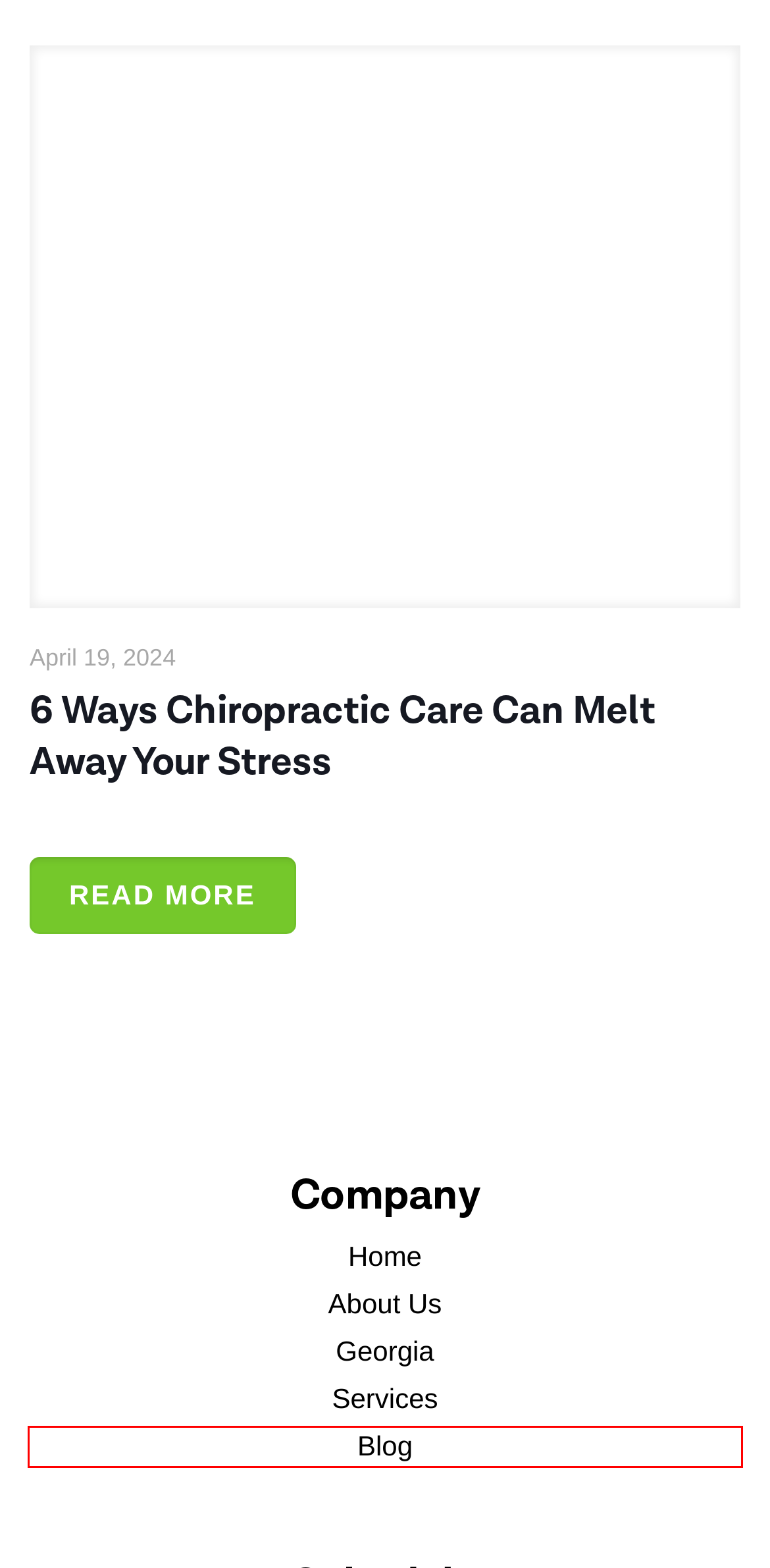Look at the screenshot of a webpage where a red bounding box surrounds a UI element. Your task is to select the best-matching webpage description for the new webpage after you click the element within the bounding box. The available options are:
A. Blog | Sentinel Health and Wellness
B. Chiropractic Wellness Center In Georgia
C. The Doctors at Sentinel | Sentinel Health and Wellness
D. 6 Ways Chiropractic Care Can Melt Away Your Stress
E. The Common Culprits of Workplace Injury and How Chiropractic Care Can Help
F. Chiropractic Wellness Center & Acupuncture Clinic in Peachtree City, GA
G. Fight Arthritis Flare-Ups with These Stress-Management Techniques
H. Best Applied Kinesiologist & Chiropractor In Peachtree City, GA

A